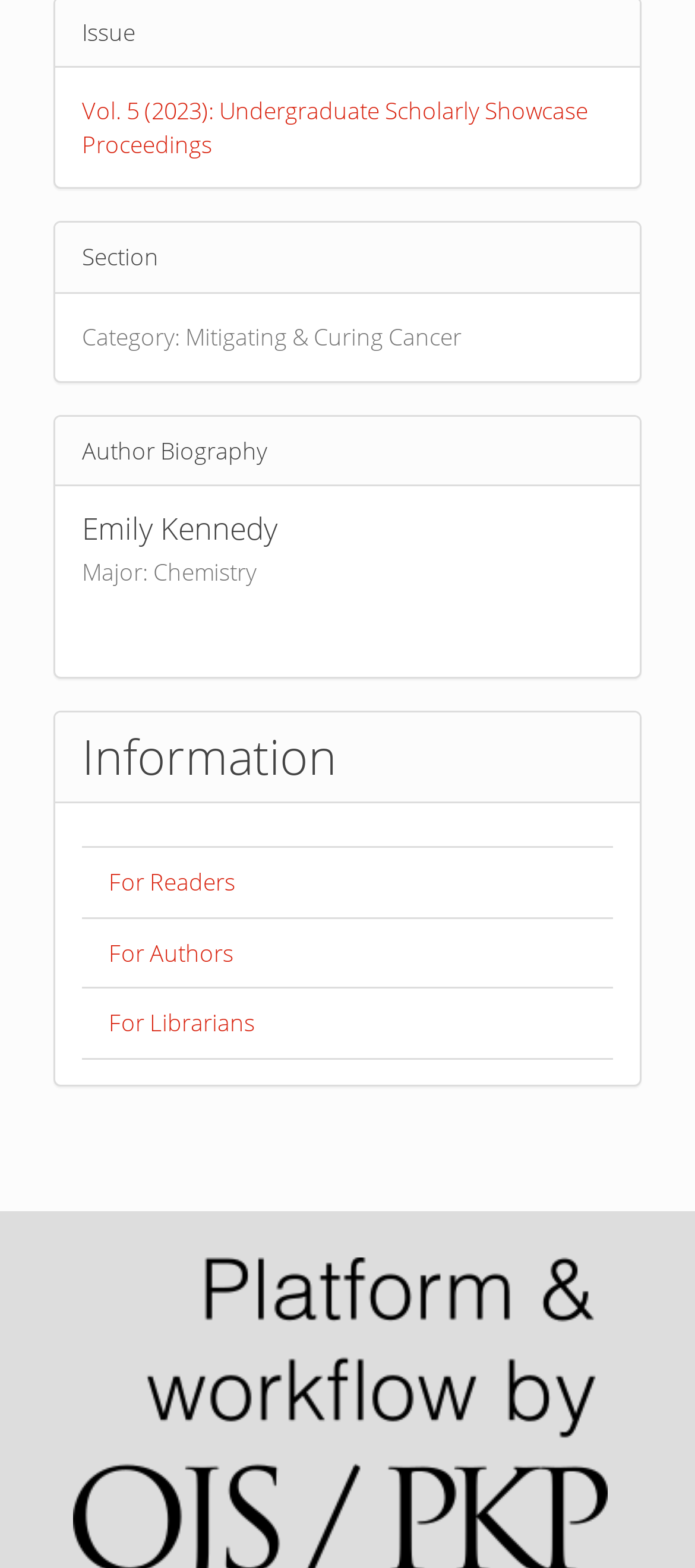Use the information in the screenshot to answer the question comprehensively: What is the section of the scholarly showcase?

I found the section by looking at the StaticText element 'Section' which is located at [0.118, 0.154, 0.228, 0.174] and has the text 'Section'.